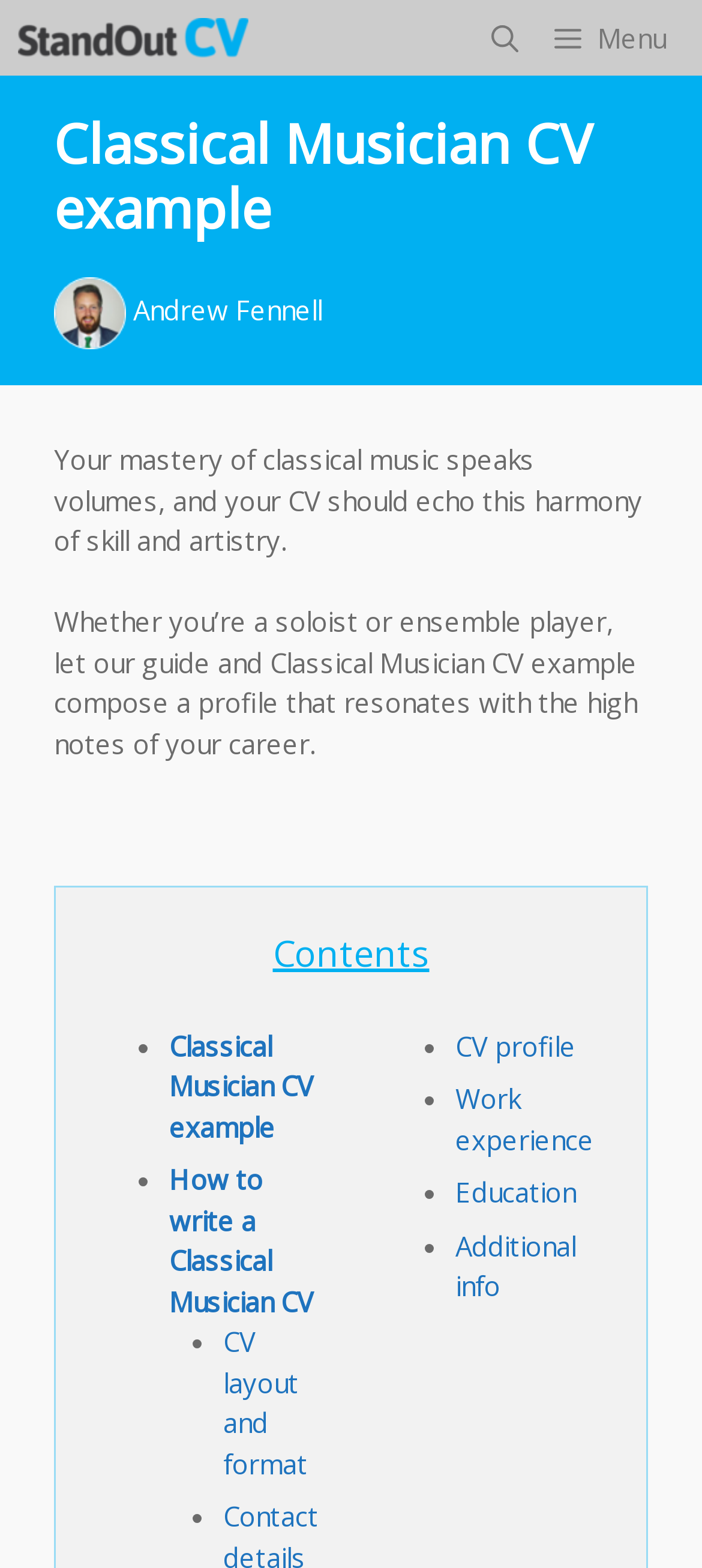What is the focus of the CV example?
Based on the visual information, provide a detailed and comprehensive answer.

The CV example is focused on highlighting the user's mastery of classical music, with the goal of creating a profile that resonates with the high notes of their career, as mentioned in the introductory text.